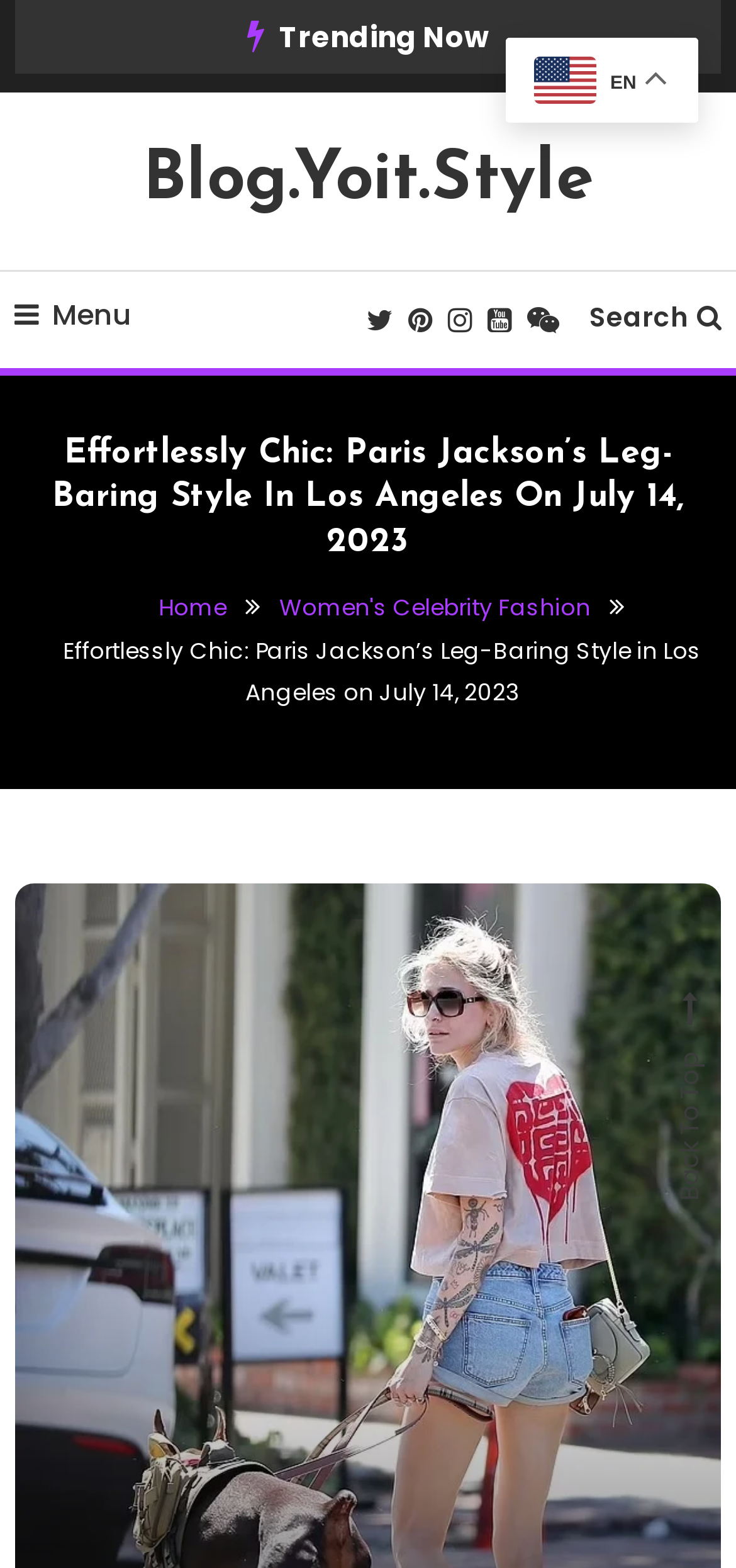What is the category of Paris Jackson's fashion style?
Look at the screenshot and give a one-word or phrase answer.

Women's Celebrity Fashion